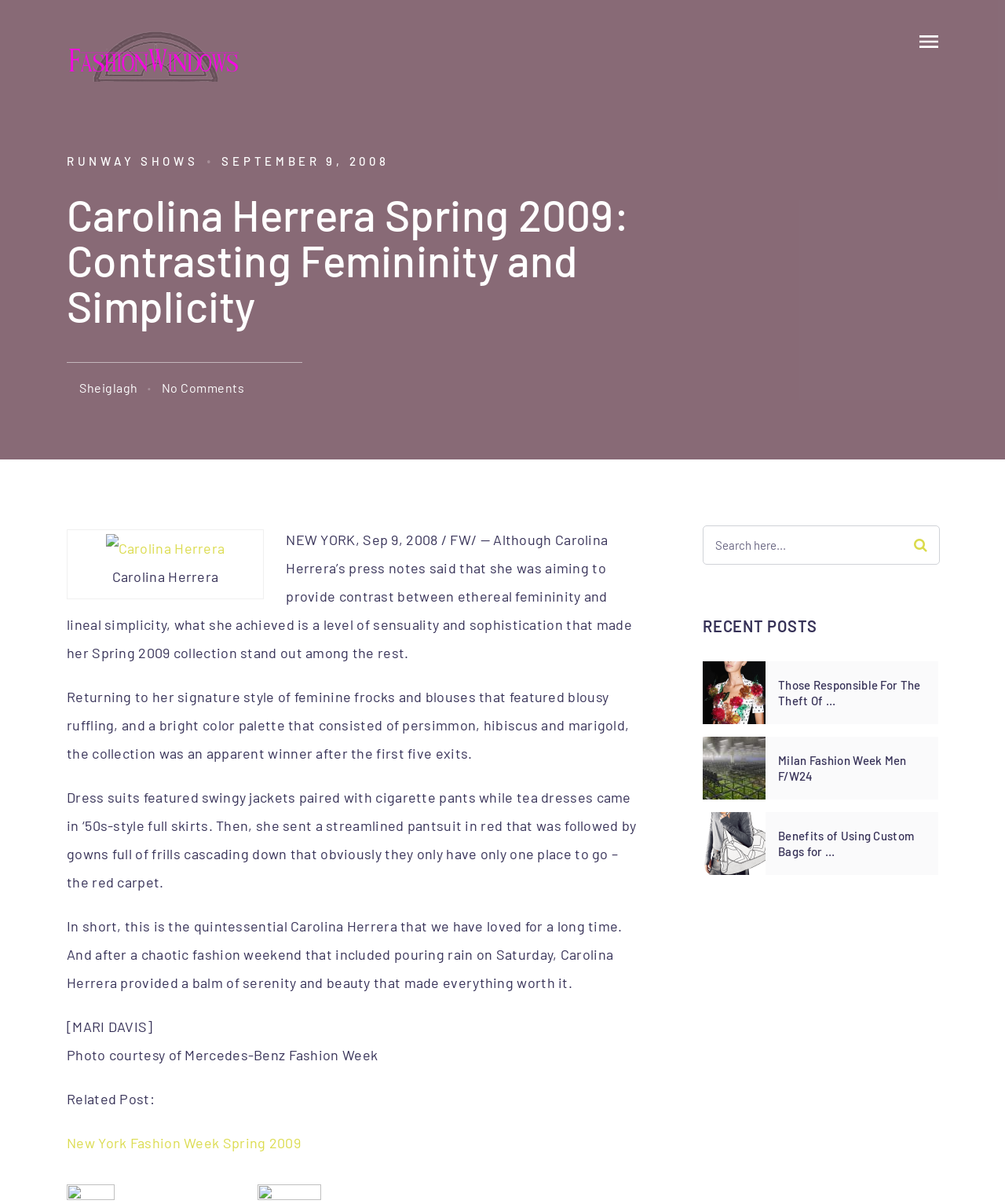Please identify the bounding box coordinates of the element's region that should be clicked to execute the following instruction: "Check the 'RECENT POSTS' section". The bounding box coordinates must be four float numbers between 0 and 1, i.e., [left, top, right, bottom].

[0.699, 0.508, 0.934, 0.532]